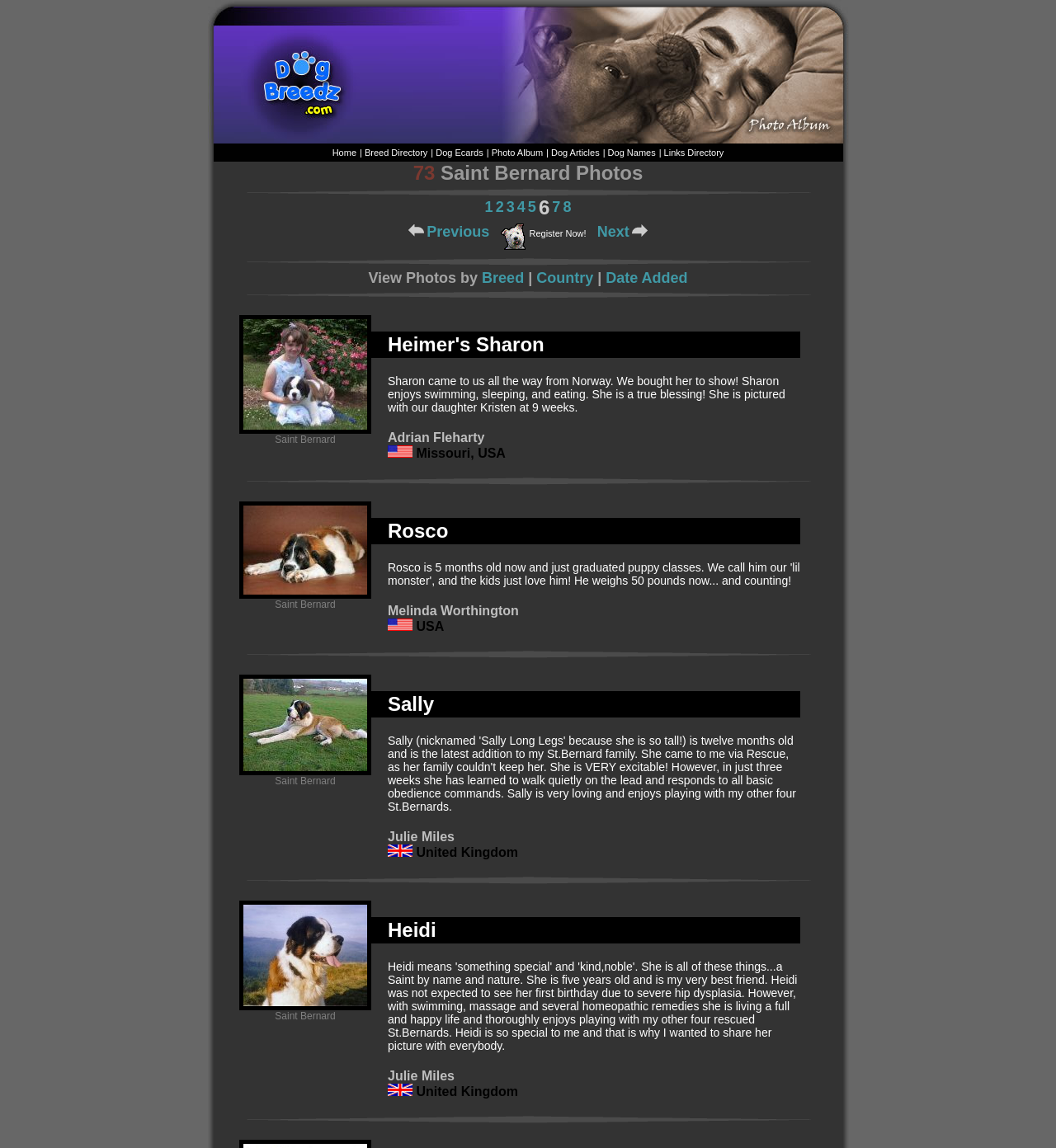Provide the bounding box coordinates of the HTML element described as: "Photo Album". The bounding box coordinates should be four float numbers between 0 and 1, i.e., [left, top, right, bottom].

[0.465, 0.129, 0.514, 0.137]